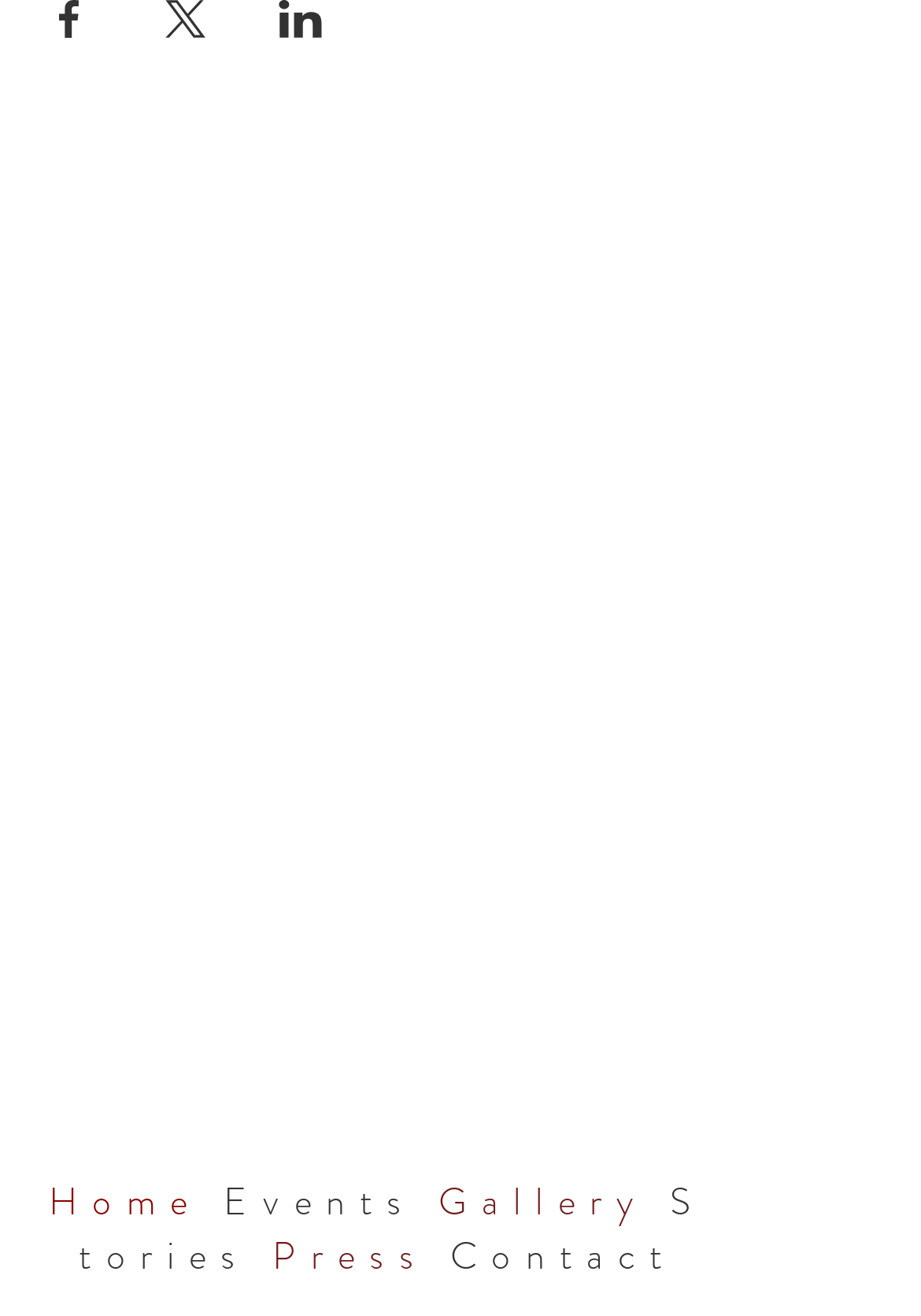Provide your answer in a single word or phrase: 
What social media platforms are available?

Twitter, Facebook, Instagram